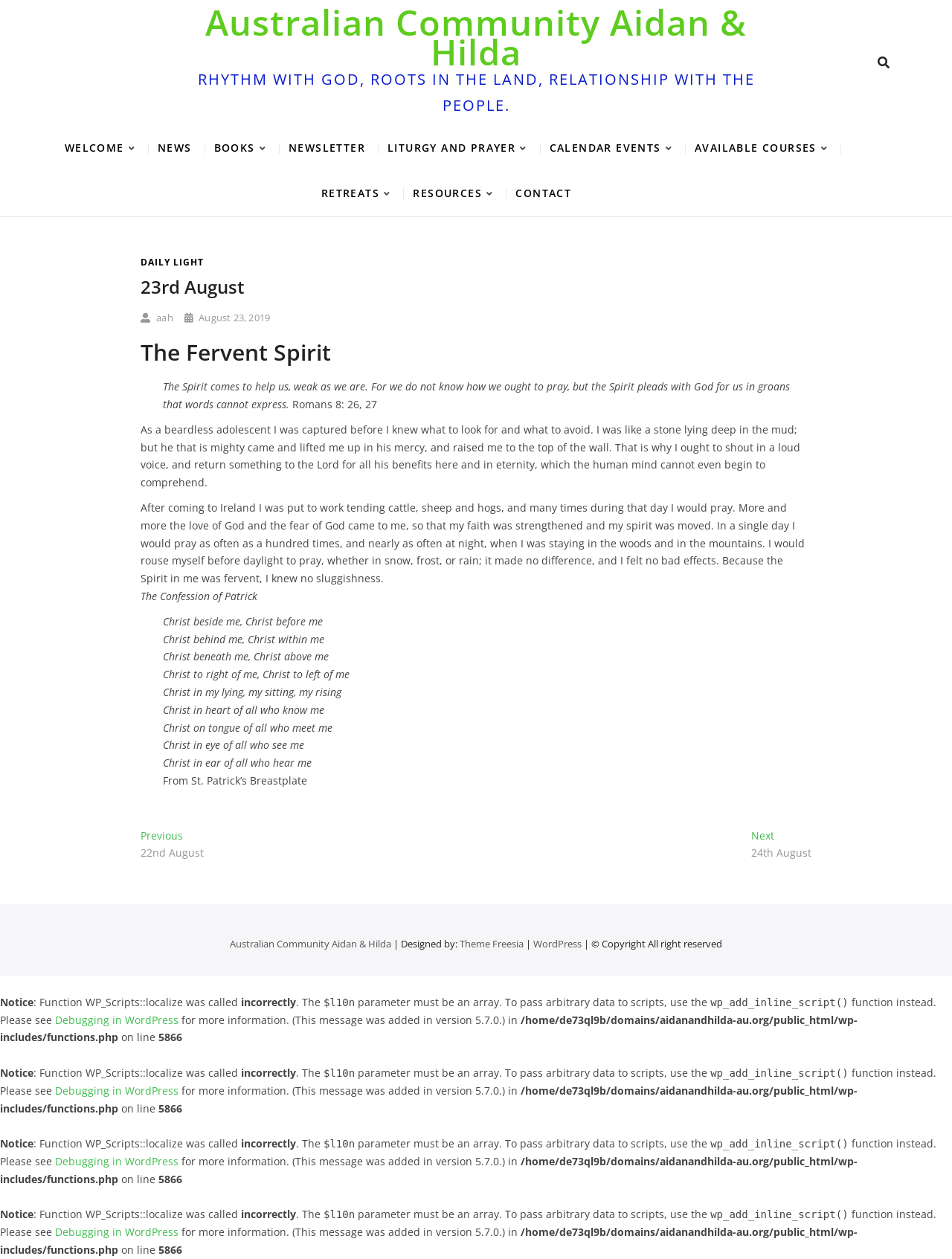What is the name of the community?
Please provide a comprehensive and detailed answer to the question.

I found the name of the community by looking at the link element with the text 'Australian Community Aidan & Hilda' which is located at the top of the webpage.